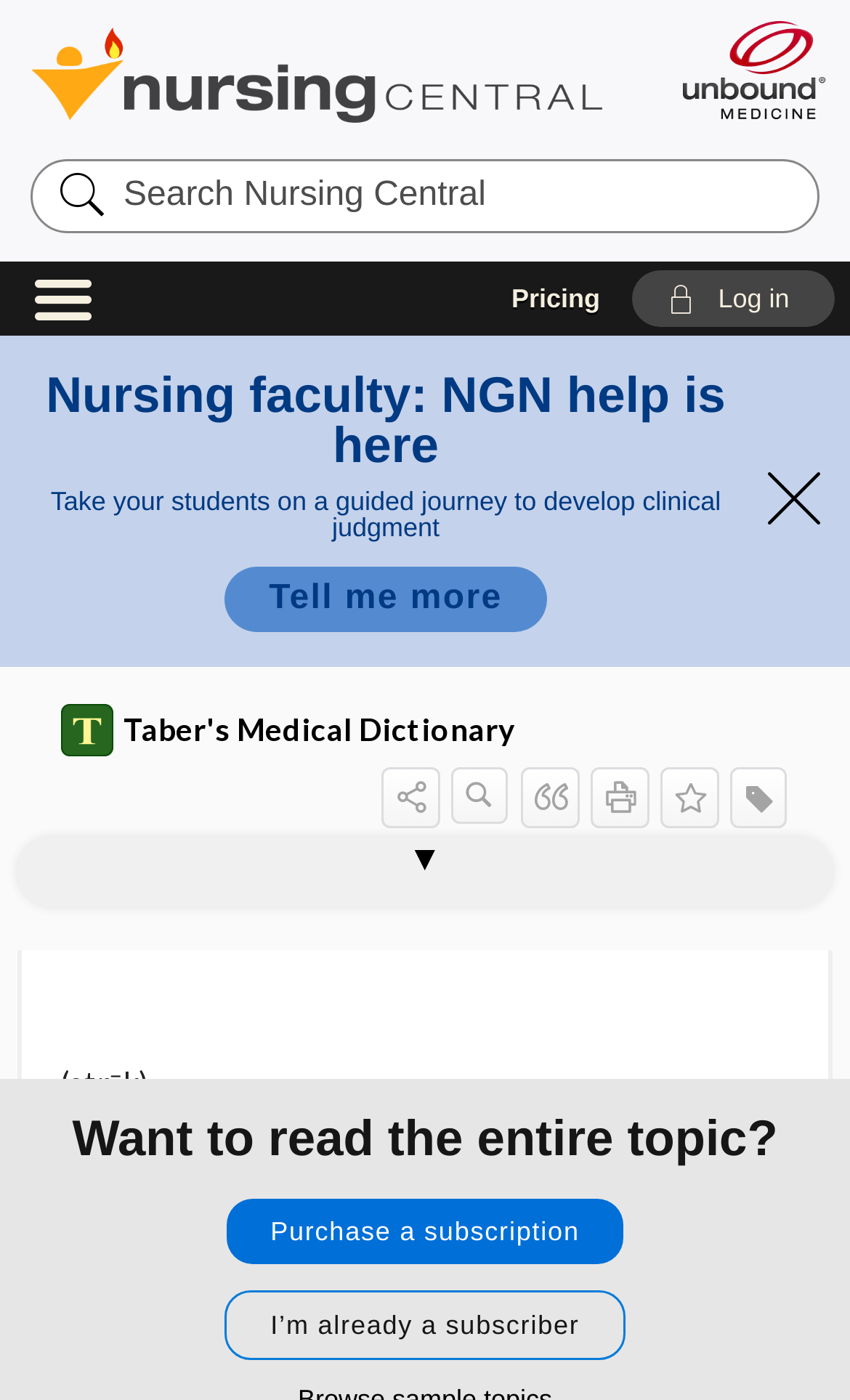Provide the bounding box coordinates, formatted as (top-left x, top-left y, bottom-right x, bottom-right y), with all values being floating point numbers between 0 and 1. Identify the bounding box of the UI element that matches the description: aria-label="Sharing Options" title="Share"

[0.449, 0.548, 0.518, 0.589]